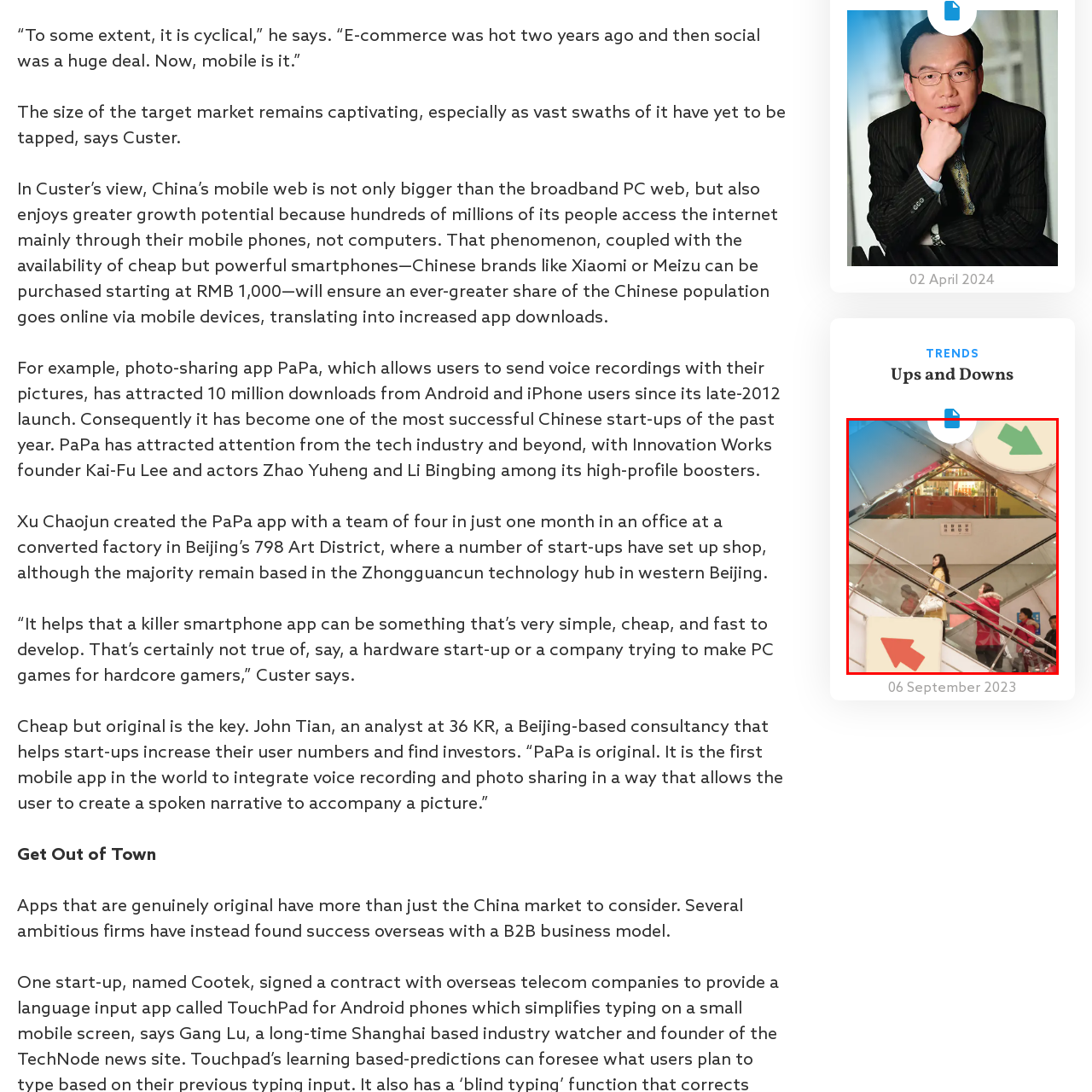Please examine the section highlighted with a blue border and provide a thorough response to the following question based on the visual information: 
Is the woman in the image standing alone?

The caption states that the woman is standing by the escalator, and the background reveals a busy shopping area with numerous visitors, indicating that she is not standing alone.